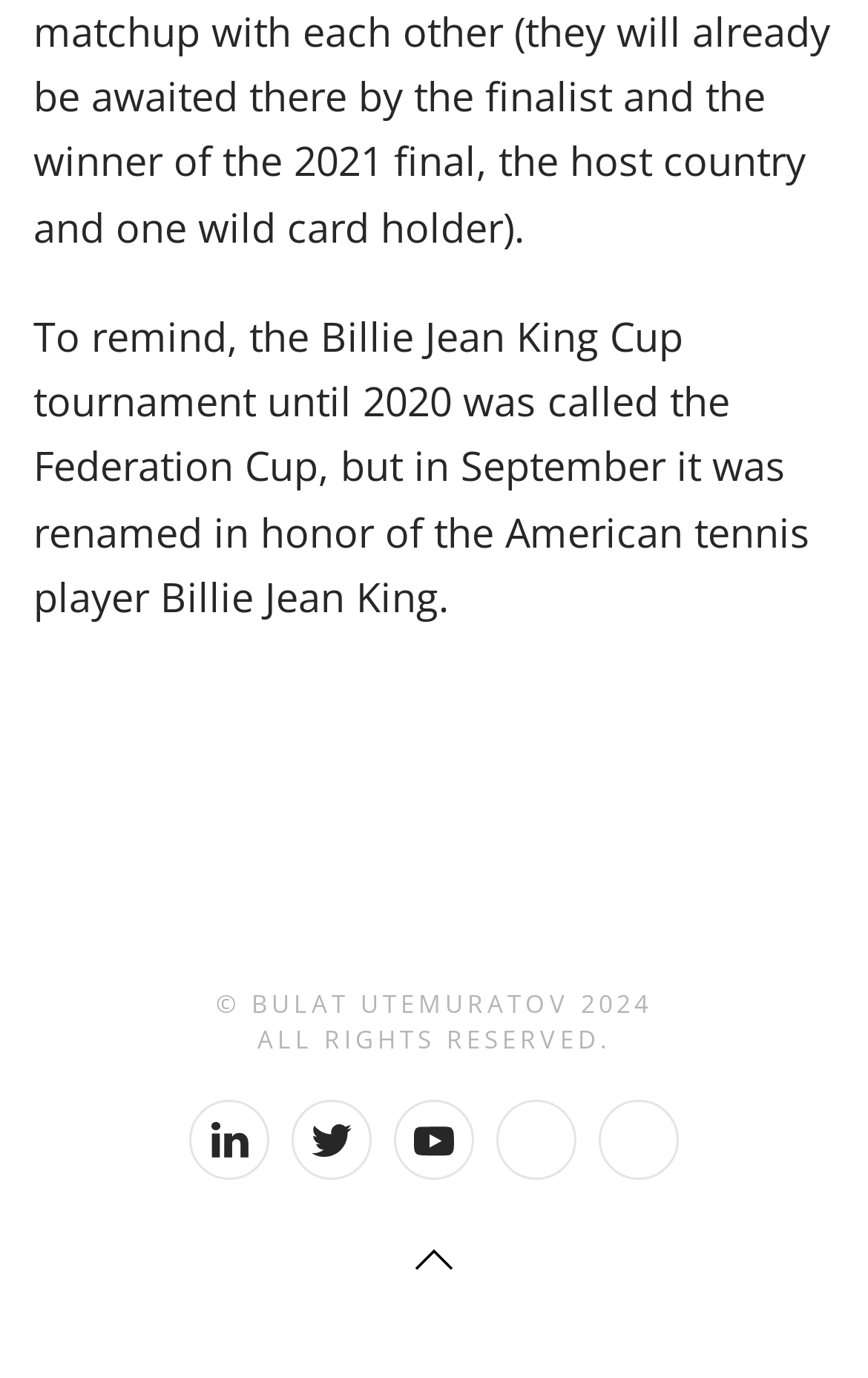What is the year mentioned in the copyright section?
Using the visual information, respond with a single word or phrase.

2024